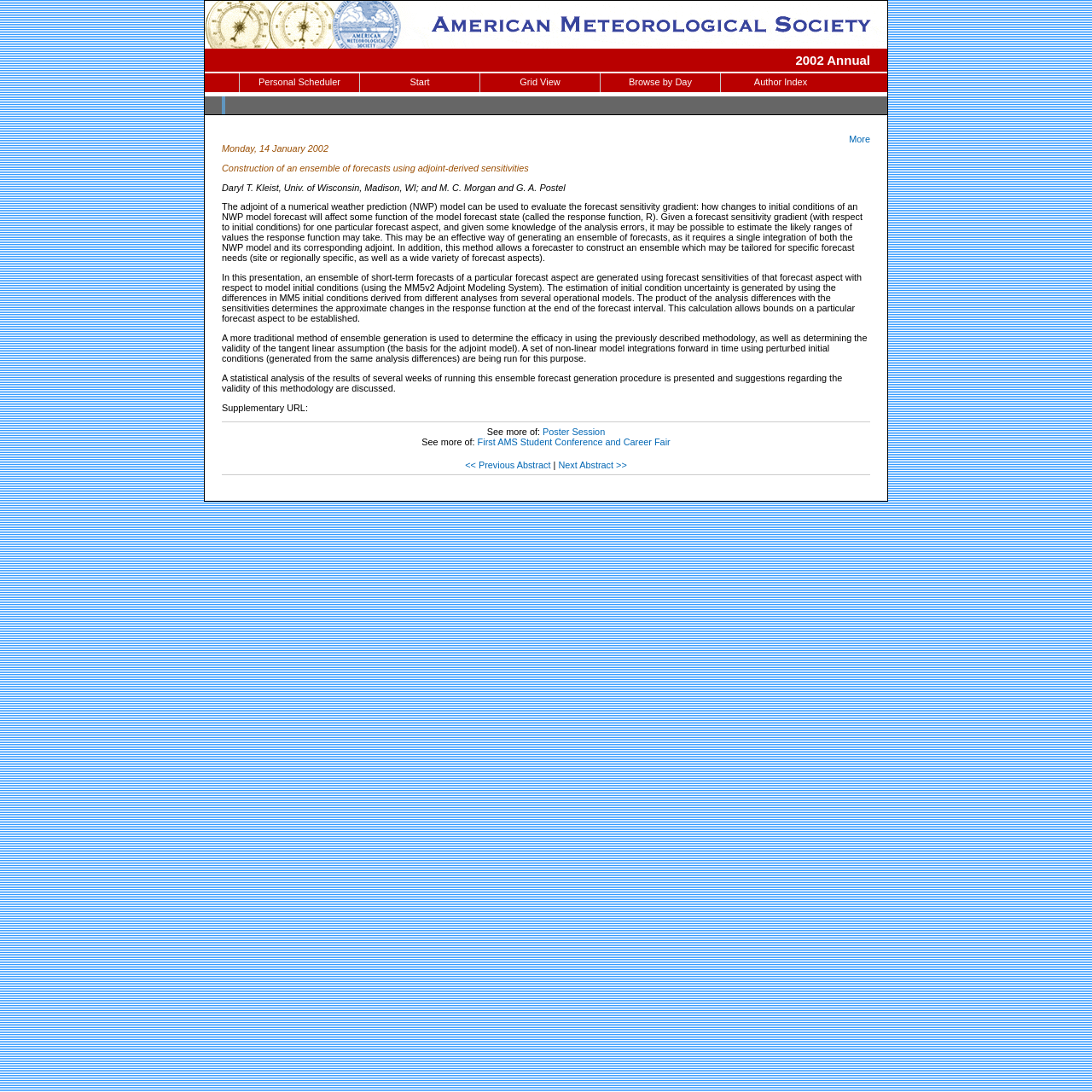Locate the bounding box coordinates of the segment that needs to be clicked to meet this instruction: "Browse by day".

[0.55, 0.067, 0.659, 0.084]